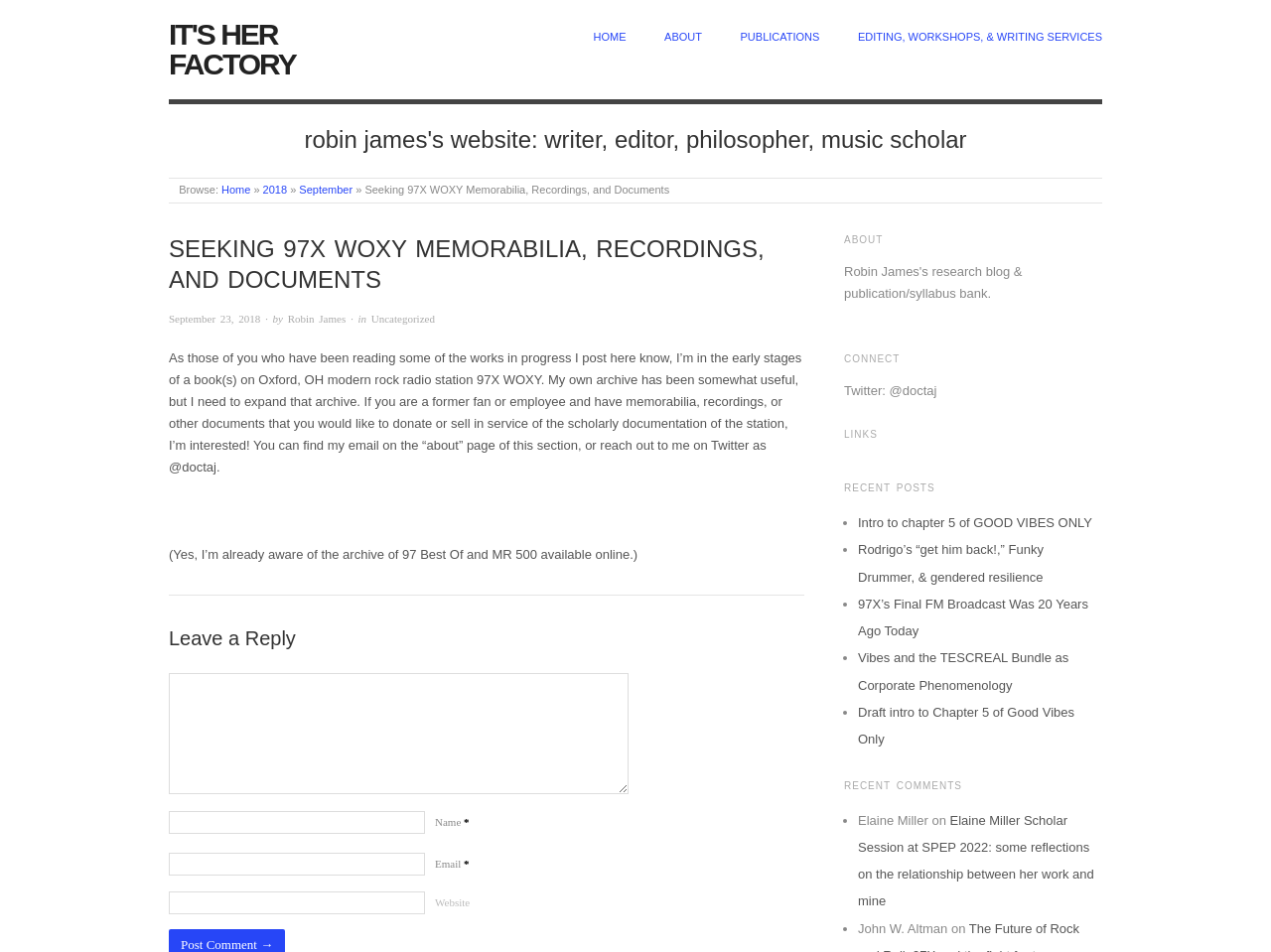Please specify the bounding box coordinates of the clickable region to carry out the following instruction: "Contact the author via the 'about' page". The coordinates should be four float numbers between 0 and 1, in the format [left, top, right, bottom].

[0.523, 0.031, 0.552, 0.047]